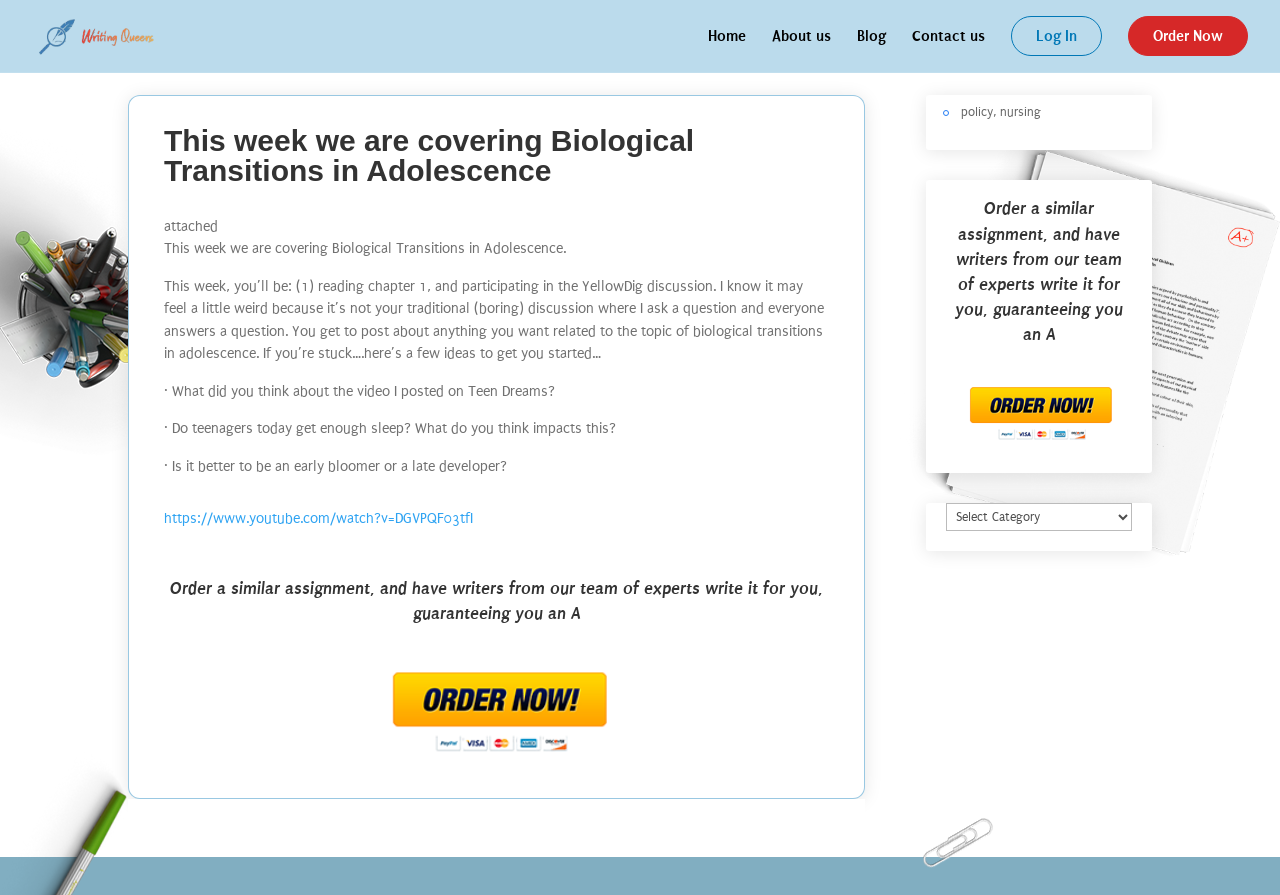What is the topic of this week's assignment?
Please answer the question with a detailed and comprehensive explanation.

I determined the answer by reading the heading 'This week we are covering Biological Transitions in Adolescence' and the subsequent text that describes the assignment.